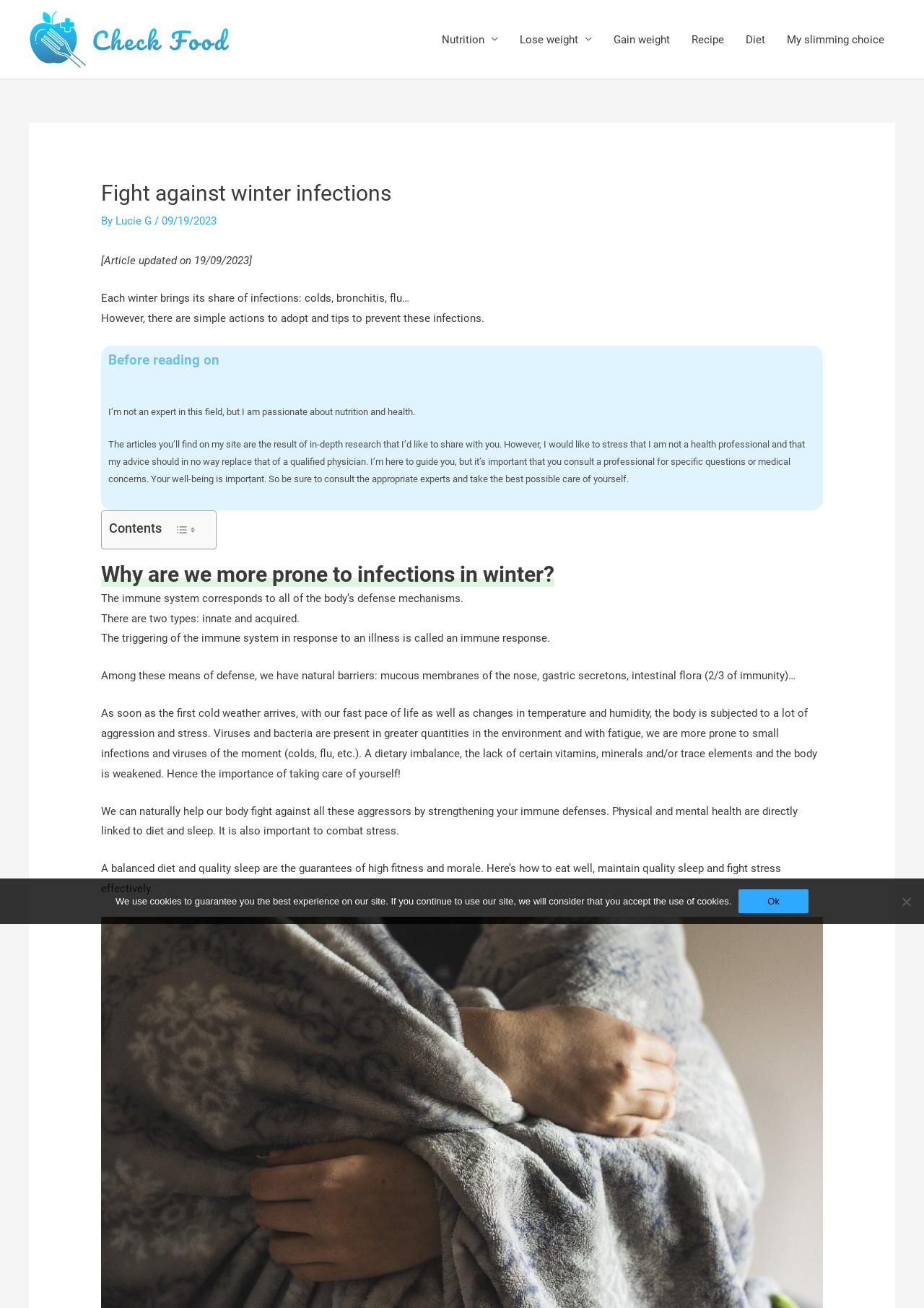Identify the bounding box coordinates for the UI element described as: "My slimming choice".

[0.84, 0.0, 0.969, 0.06]